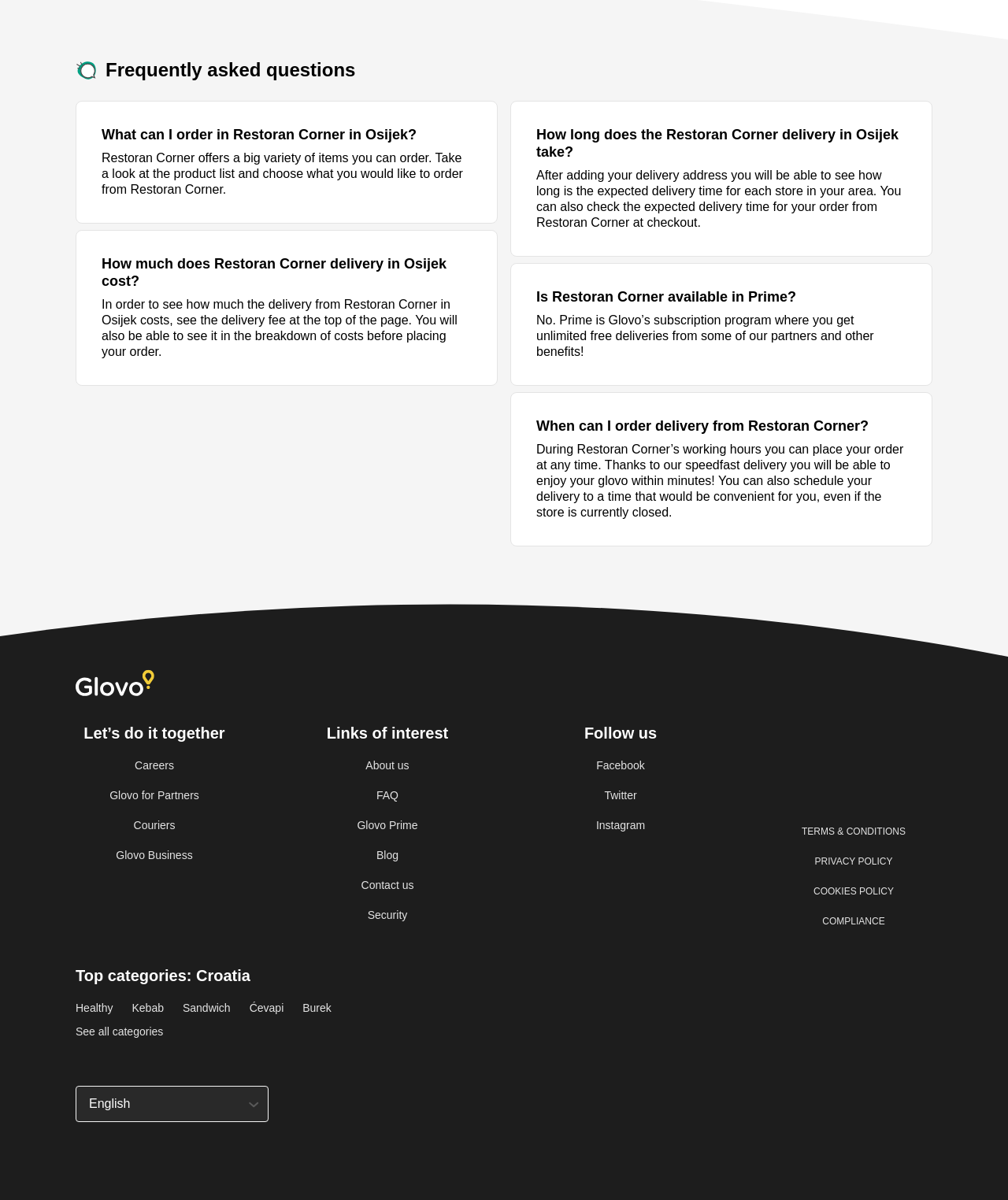Determine the bounding box coordinates of the clickable region to execute the instruction: "Click on Careers". The coordinates should be four float numbers between 0 and 1, denoted as [left, top, right, bottom].

[0.075, 0.632, 0.231, 0.644]